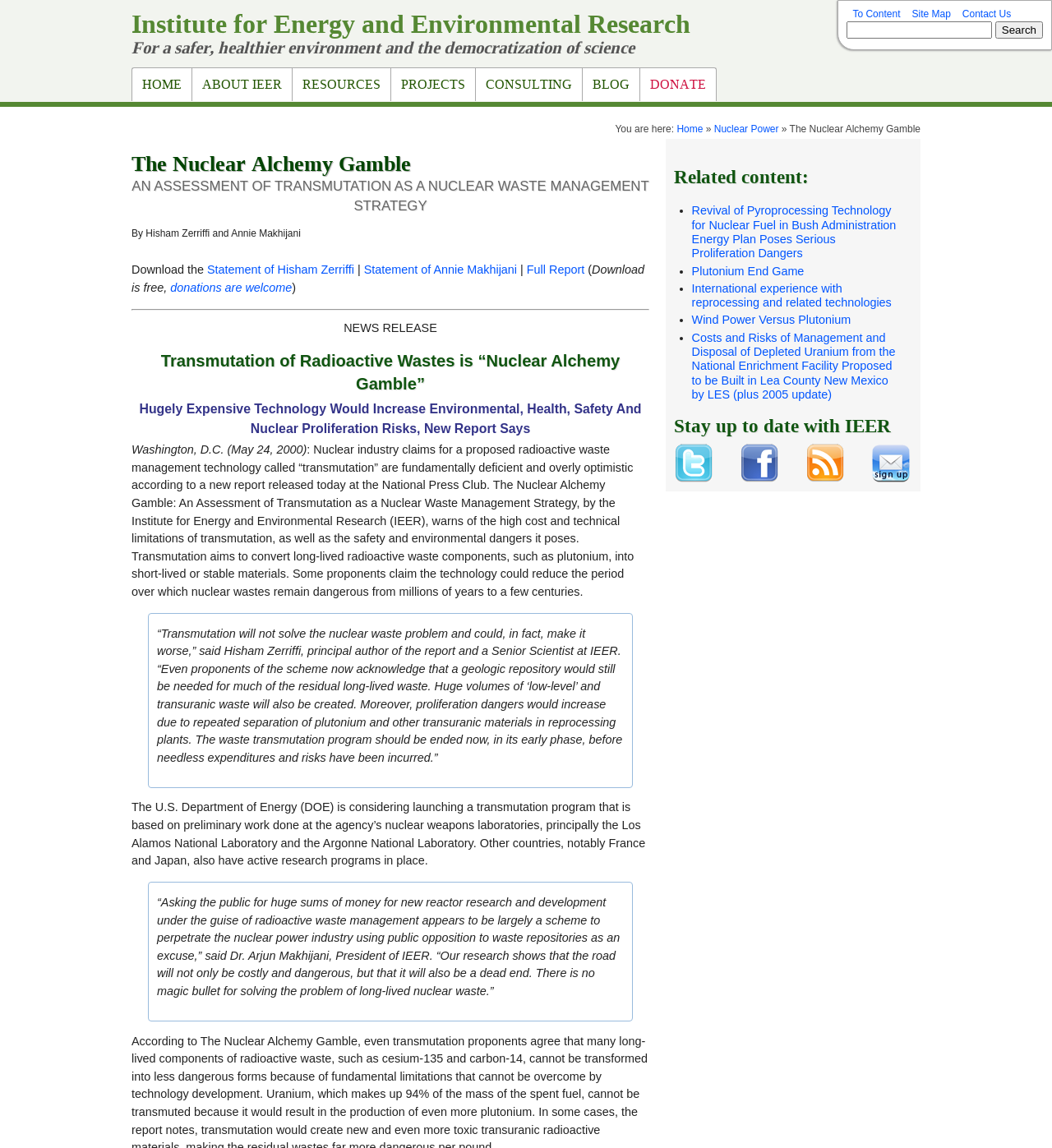Please extract the webpage's main title and generate its text content.

The Nuclear Alchemy Gamble